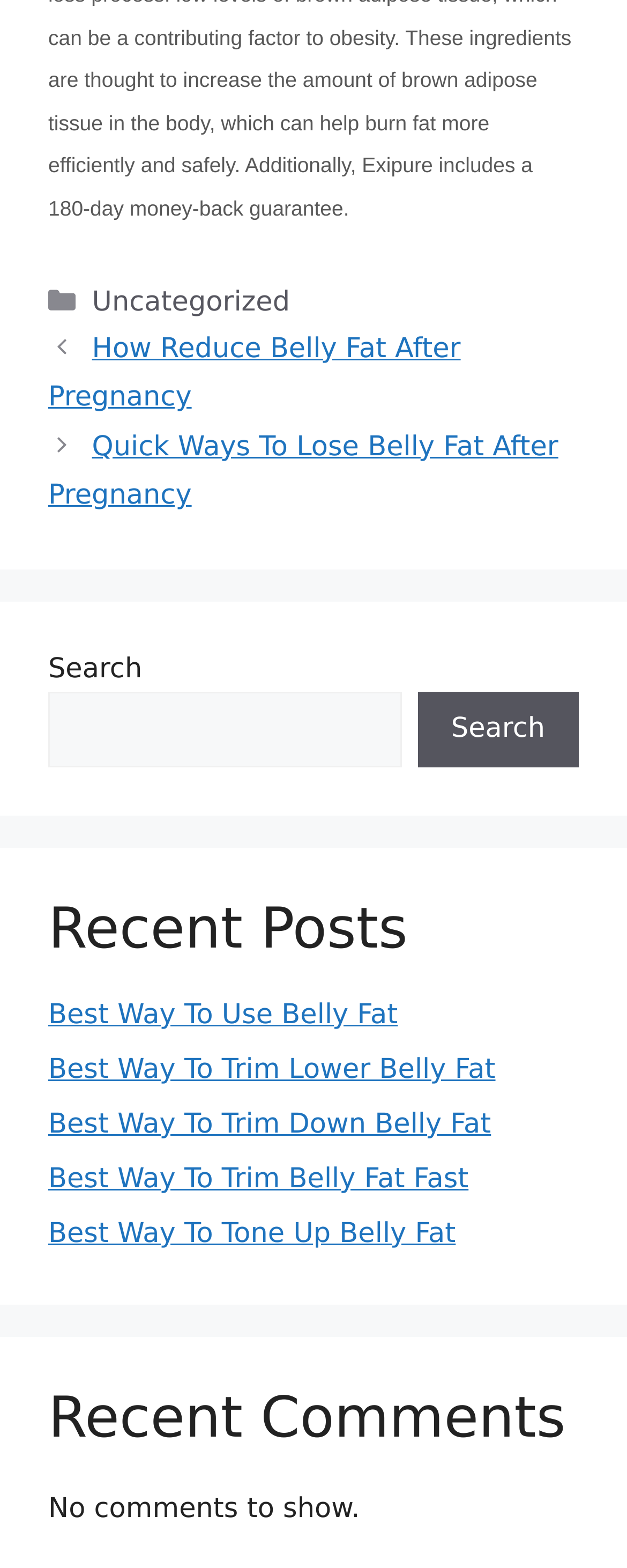What is the category of the first post?
Please interpret the details in the image and answer the question thoroughly.

I found the category of the first post by looking at the 'Categories' section, which is located below the 'Entry meta' section. The category is listed as 'Uncategorized'.